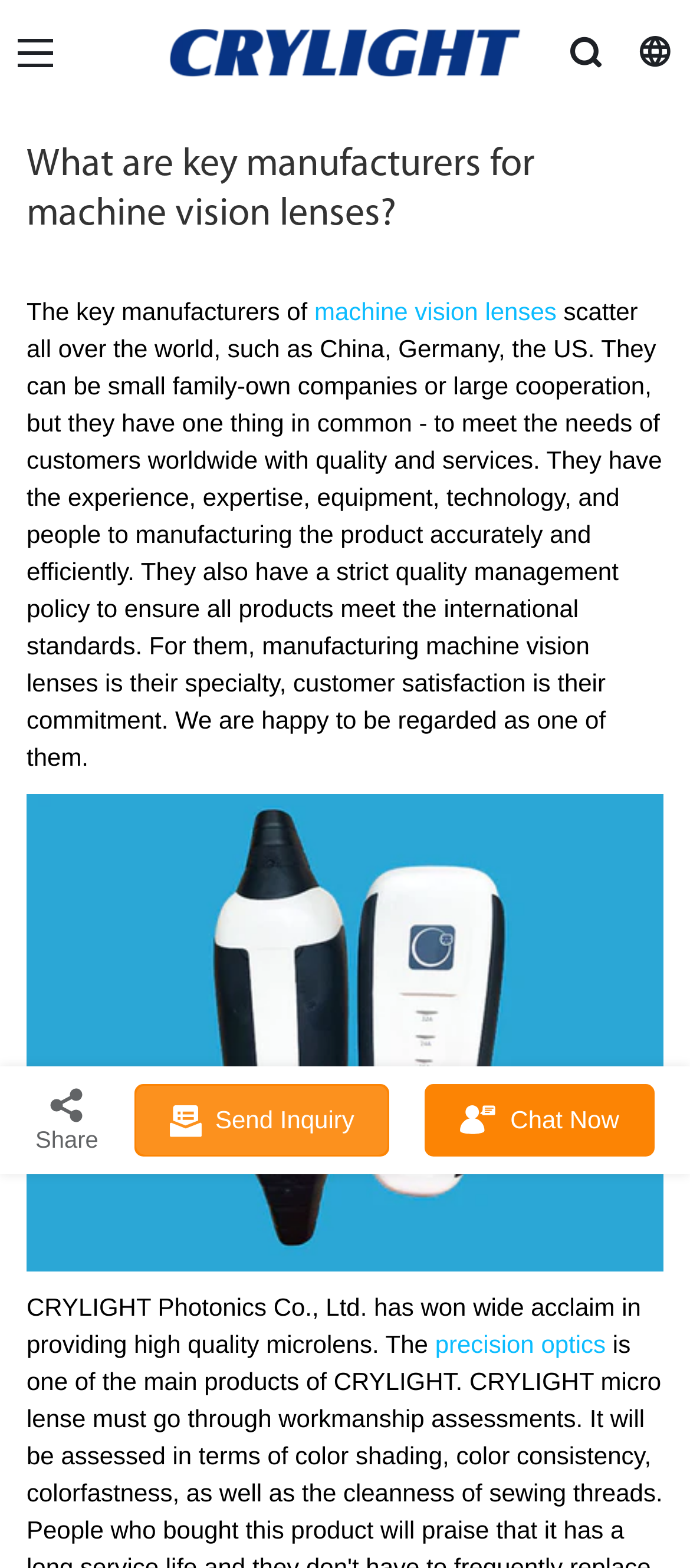Write a detailed summary of the webpage, including text, images, and layout.

The webpage is about CRYLIGHT, a key manufacturer of machine vision lenses. At the top, there is a logo of CRYLIGHT, which is an image with a link to the company's website. Below the logo, there is a heading that asks "What are key manufacturers for machine vision lenses?" 

Following the heading, there is a paragraph of text that explains the characteristics of key manufacturers of machine vision lenses, including their global presence, experience, and commitment to quality and customer satisfaction. This paragraph is accompanied by an image on the right side, which appears to be an array of lenses.

Below the paragraph, there is a section that highlights CRYLIGHT Photonics Co., Ltd. as a renowned provider of high-quality microlens. This section includes a link to "precision optics" and is positioned above a row of three buttons: "Share", "Send Inquiry", and "Chat Now". Each button has an accompanying image. The buttons are aligned horizontally, with "Share" on the left, "Send Inquiry" in the middle, and "Chat Now" on the right.